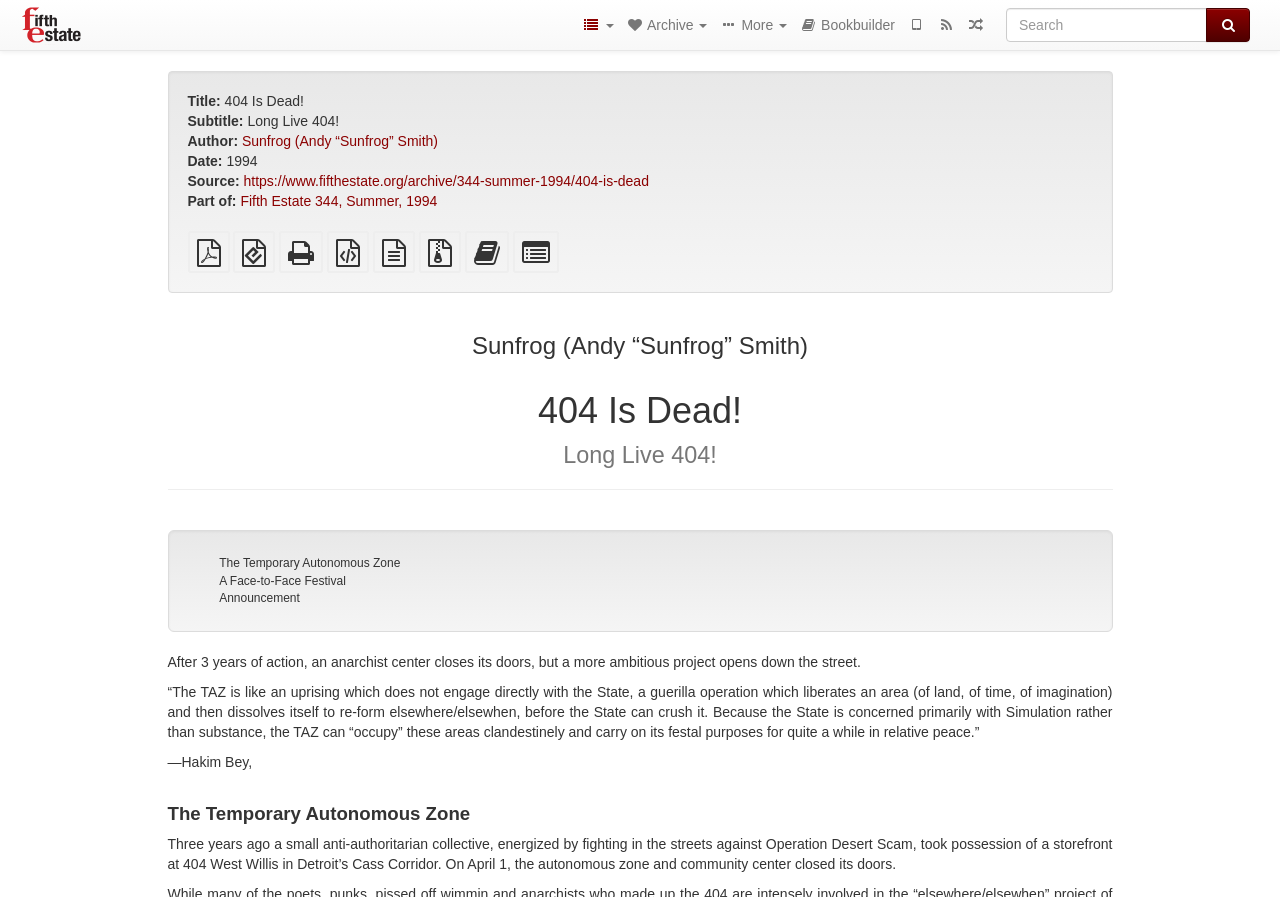Identify the bounding box coordinates for the element you need to click to achieve the following task: "Download the Plain PDF". Provide the bounding box coordinates as four float numbers between 0 and 1, in the form [left, top, right, bottom].

[0.146, 0.278, 0.179, 0.296]